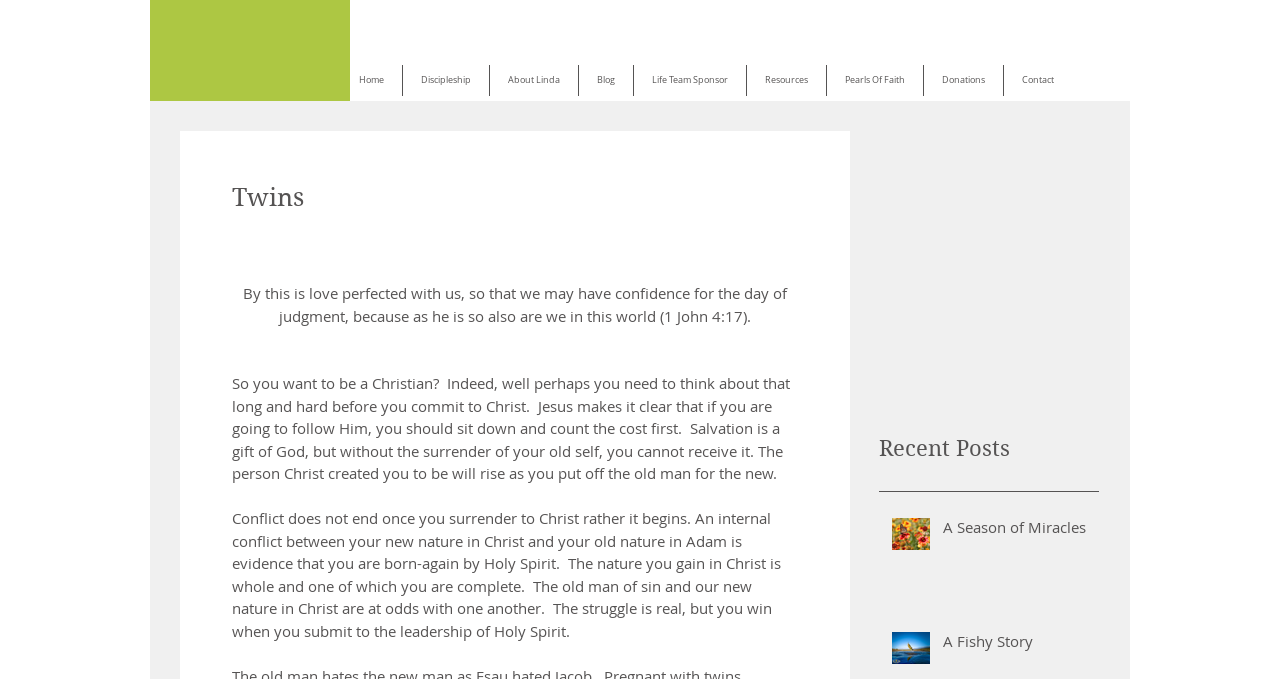Provide a single word or phrase to answer the given question: 
What is the author's tone in the second paragraph?

Cautionary